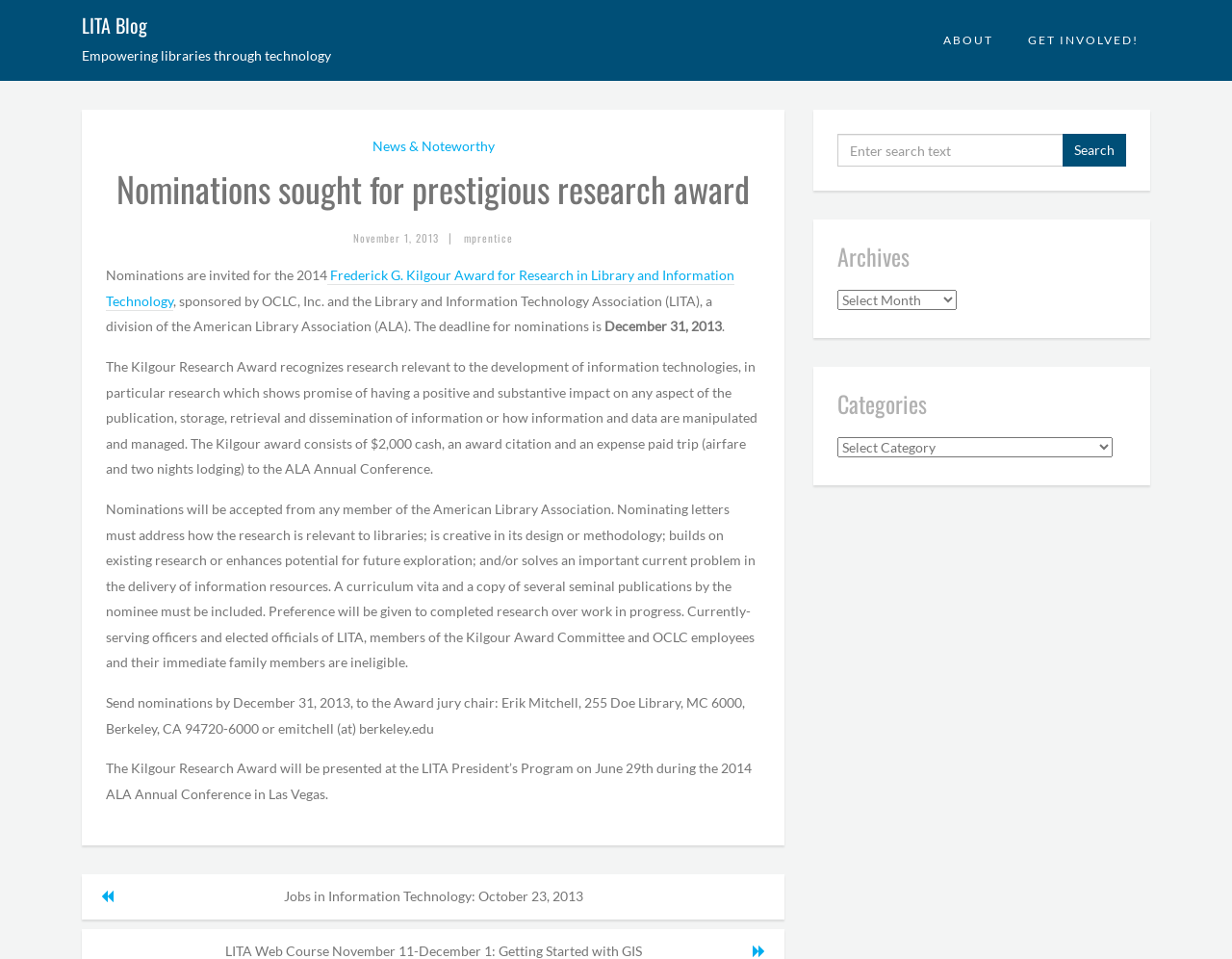Please find the bounding box coordinates of the element that you should click to achieve the following instruction: "View the 'Archives'". The coordinates should be presented as four float numbers between 0 and 1: [left, top, right, bottom].

[0.68, 0.254, 0.914, 0.281]